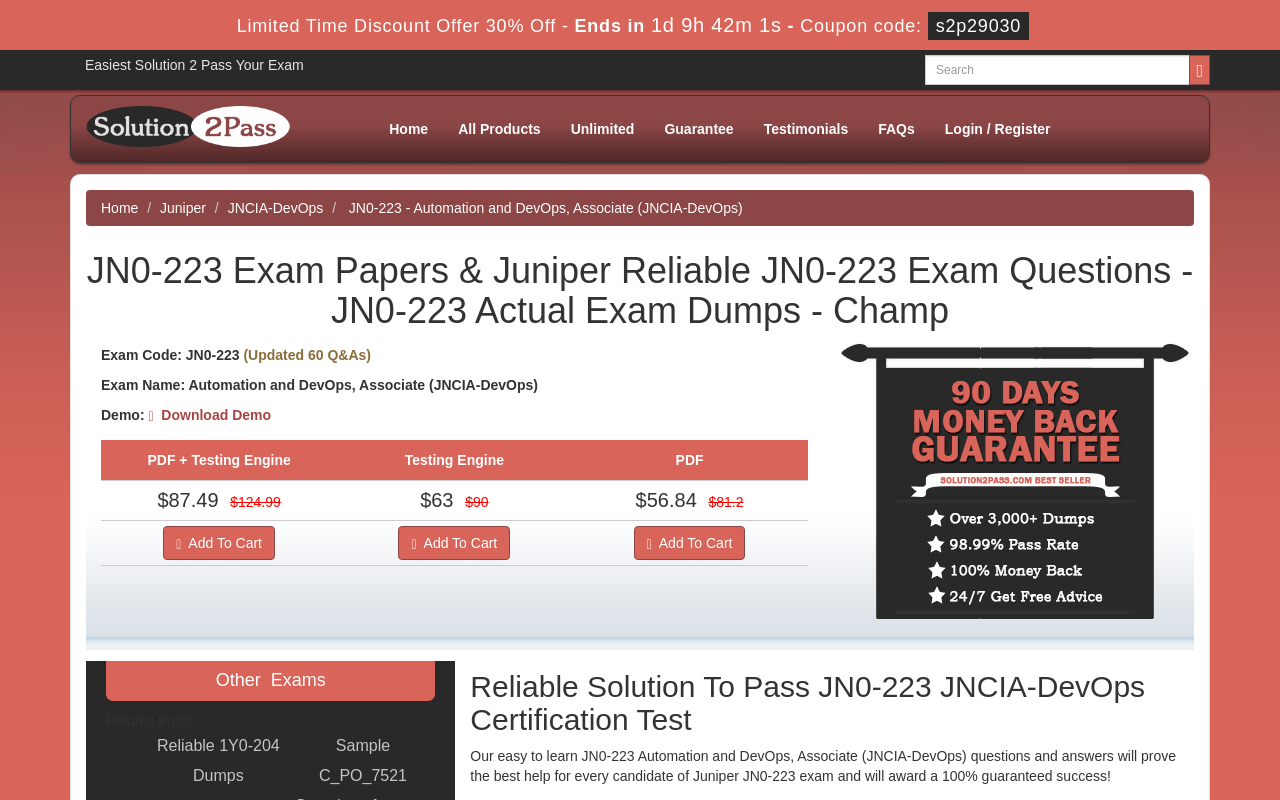What is the discount percentage offered?
Provide an in-depth and detailed explanation in response to the question.

The discount percentage is mentioned in the limited time discount offer heading at the top of the webpage, which says 'Limited Time Discount Offer 30% Off - Ends in 1d 9h 42m 1s - Coupon code: s2p29030'.